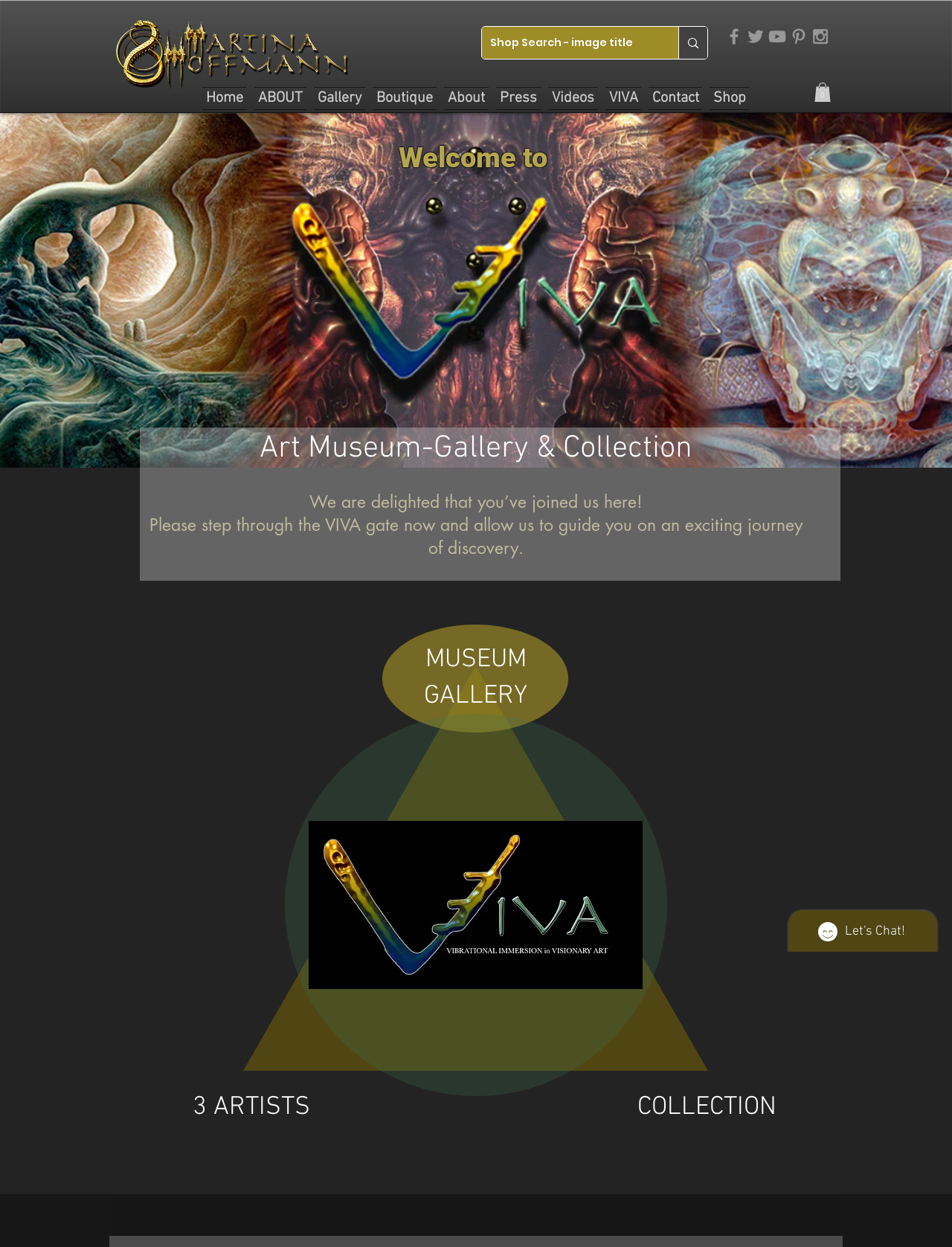Find and specify the bounding box coordinates that correspond to the clickable region for the instruction: "Open the Contact page".

[0.677, 0.07, 0.741, 0.088]